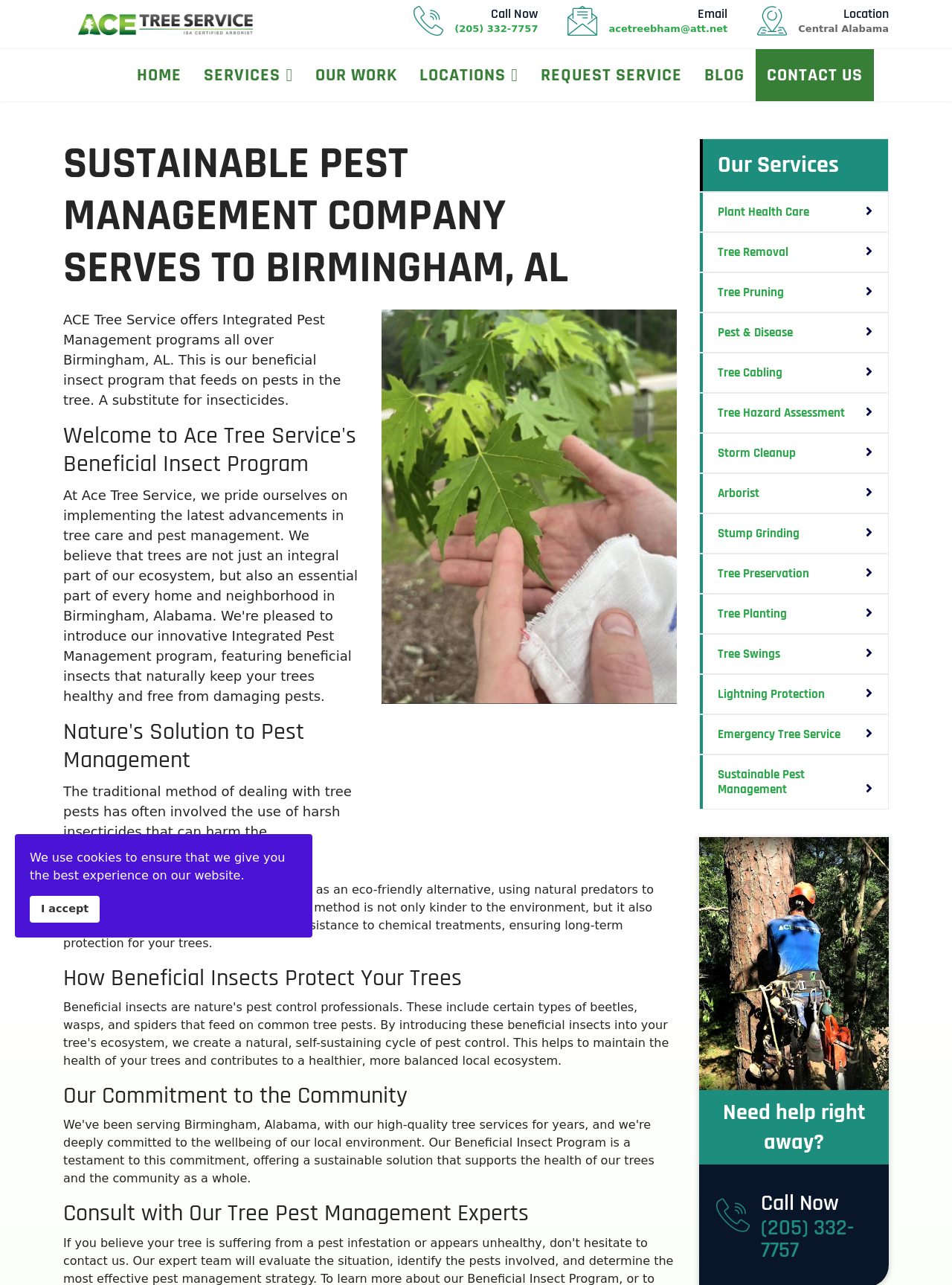Identify the bounding box coordinates of the clickable region required to complete the instruction: "Get help right away". The coordinates should be given as four float numbers within the range of 0 and 1, i.e., [left, top, right, bottom].

[0.799, 0.945, 0.897, 0.984]